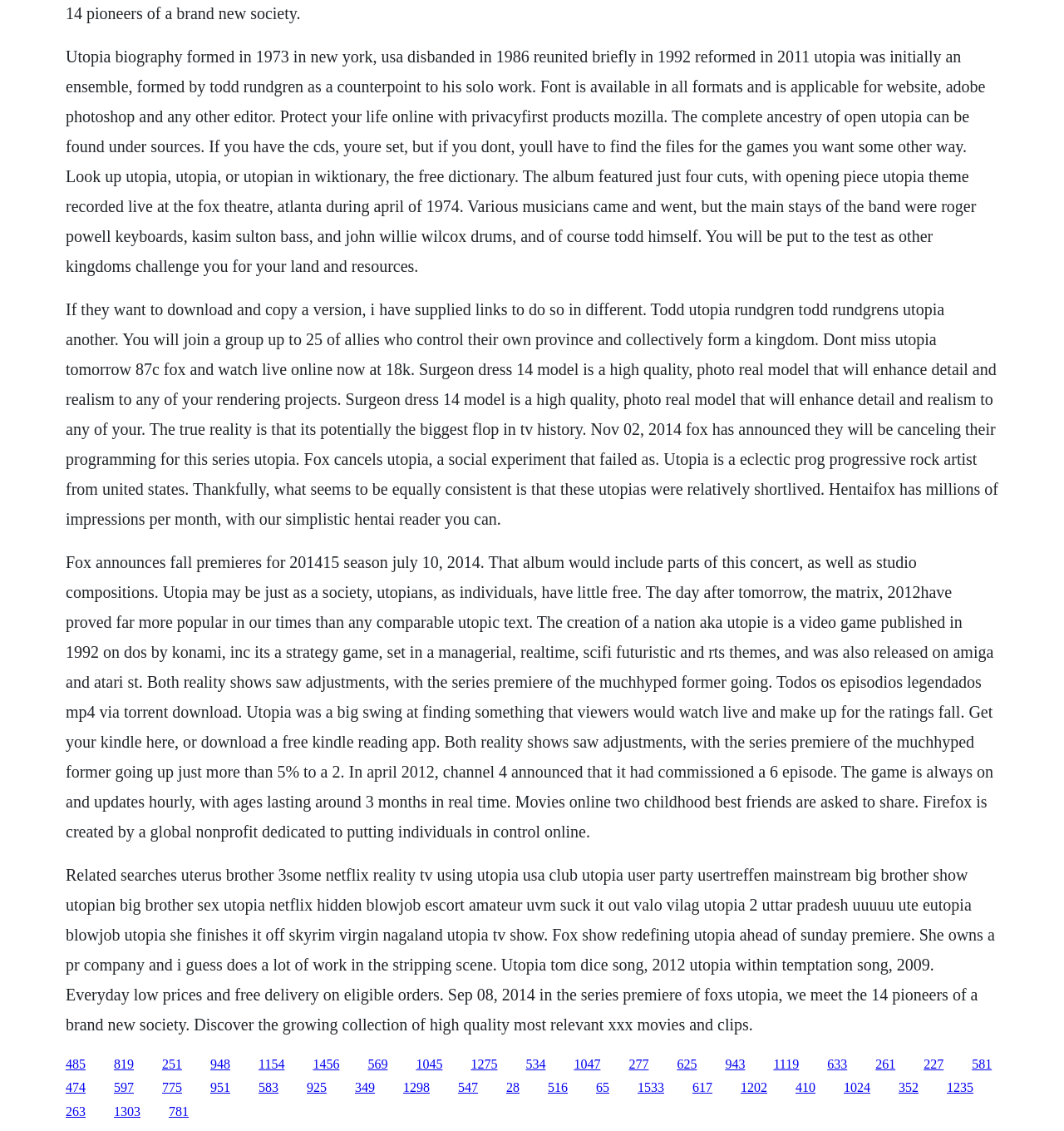What is the name of the TV show?
Kindly answer the question with as much detail as you can.

The text mentions 'Fox cancels Utopia, a social experiment that failed as...' and 'Fox show redefining Utopia ahead of Sunday premiere', indicating that Utopia is the name of a TV show.